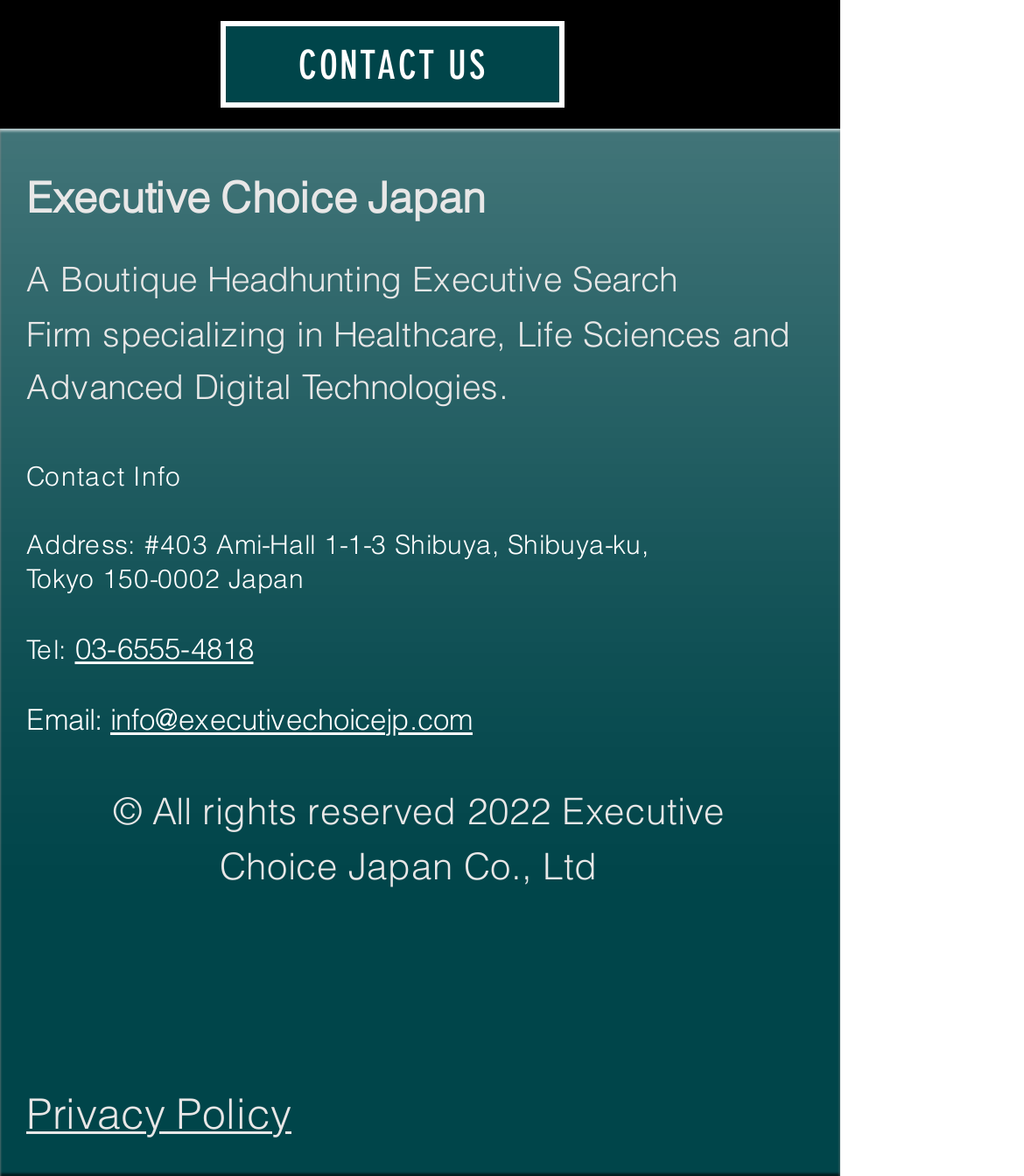What is the contact email?
By examining the image, provide a one-word or phrase answer.

info@executivechoicejp.com